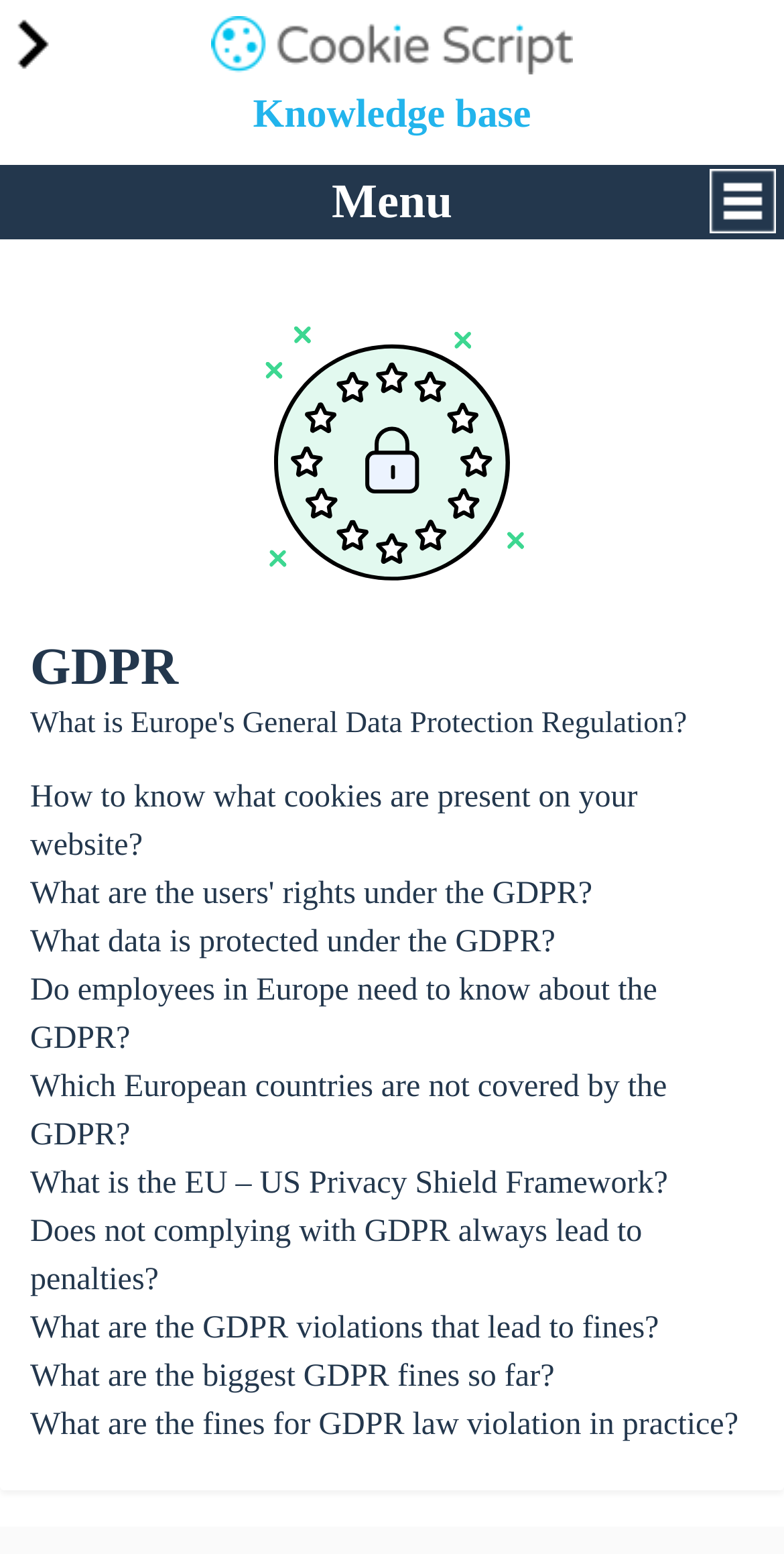Please specify the bounding box coordinates of the clickable section necessary to execute the following command: "Learn about What data is protected under the GDPR?".

[0.038, 0.595, 0.708, 0.617]